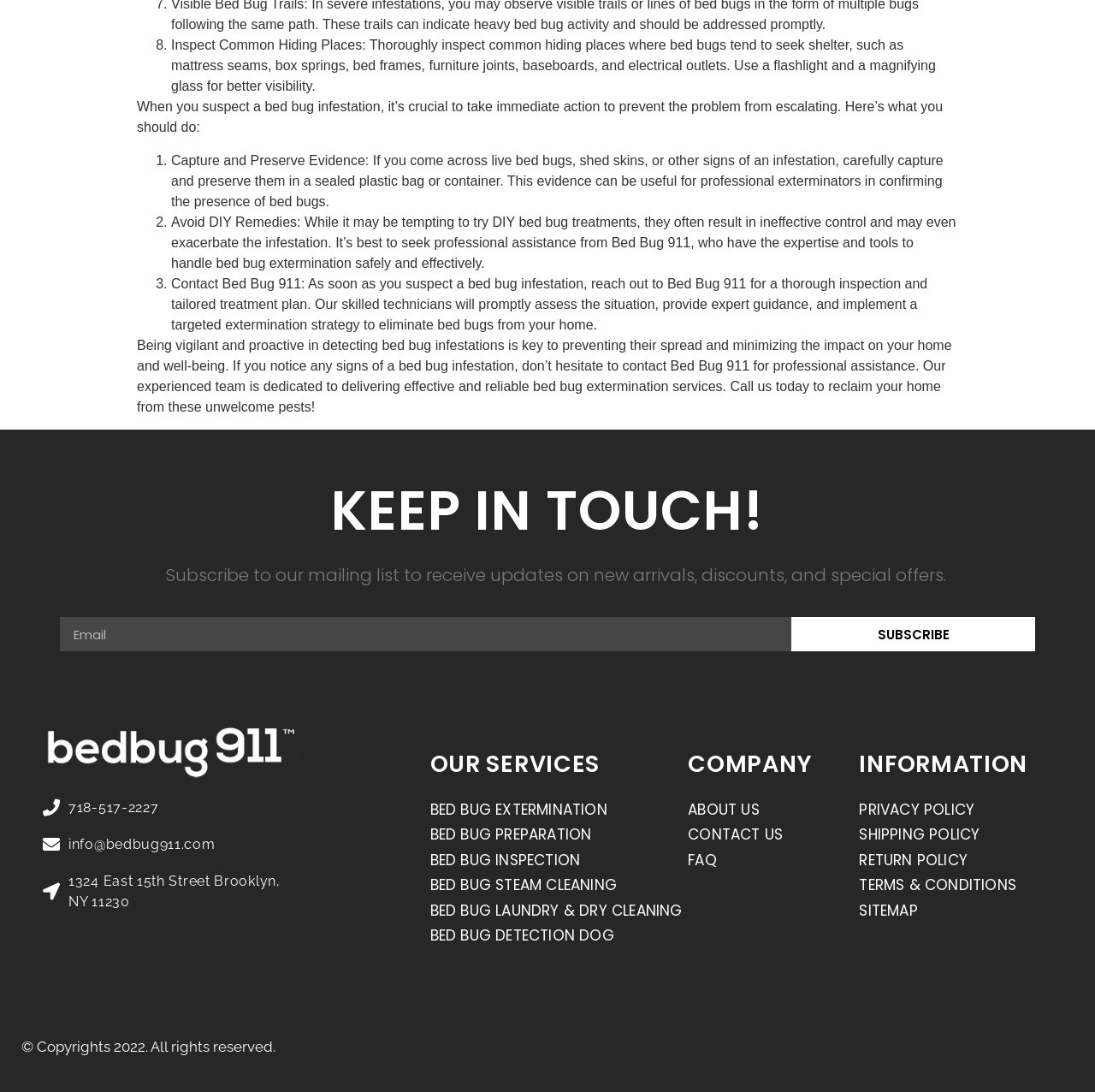Please provide the bounding box coordinate of the region that matches the element description: Bed Bug Preparation. Coordinates should be in the format (top-left x, top-left y, bottom-right x, bottom-right y) and all values should be between 0 and 1.

[0.377, 0.753, 0.556, 0.776]